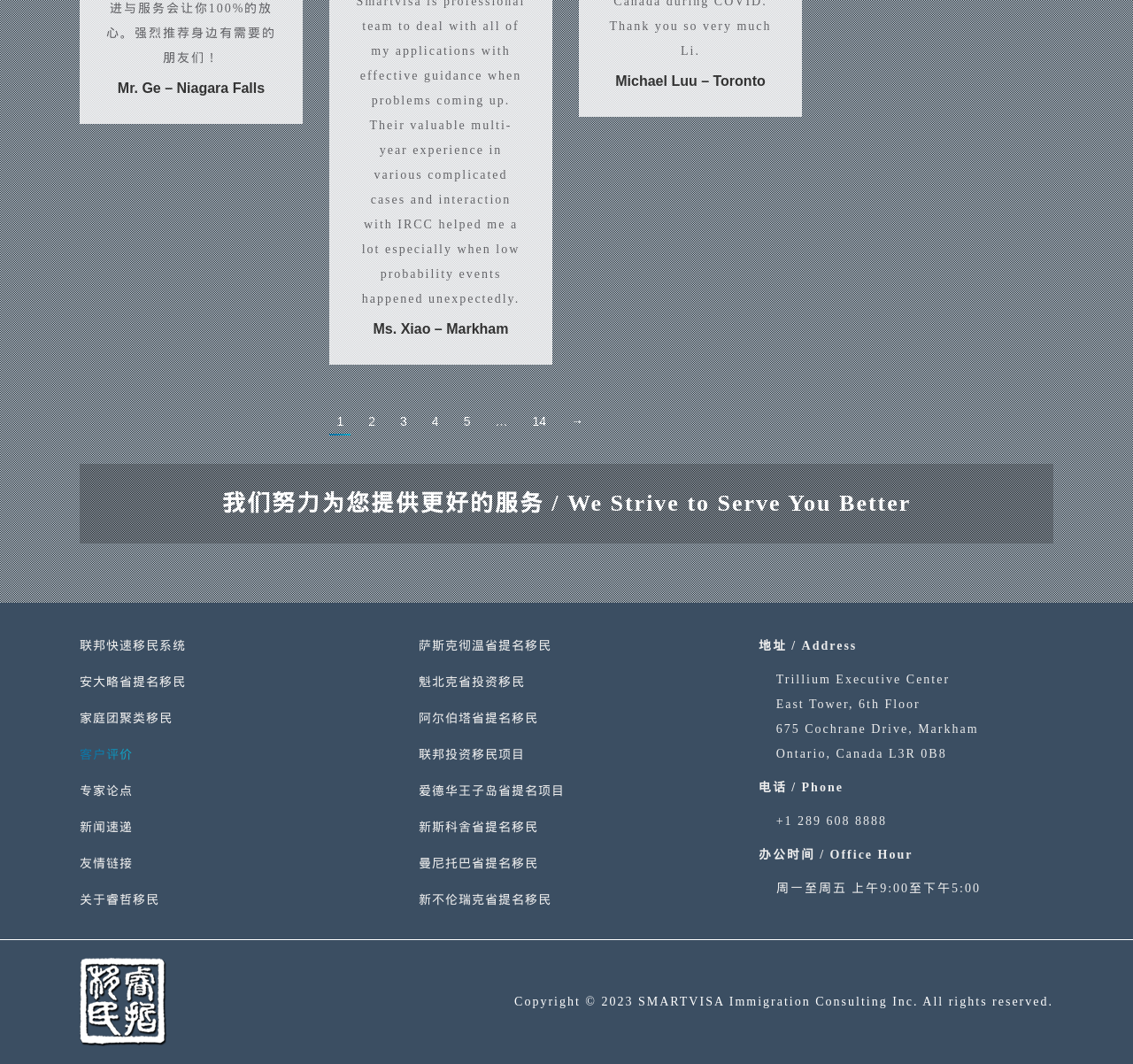What is the office hour of the company?
Give a one-word or short-phrase answer derived from the screenshot.

周一至周五 上午9:00至下午5:00